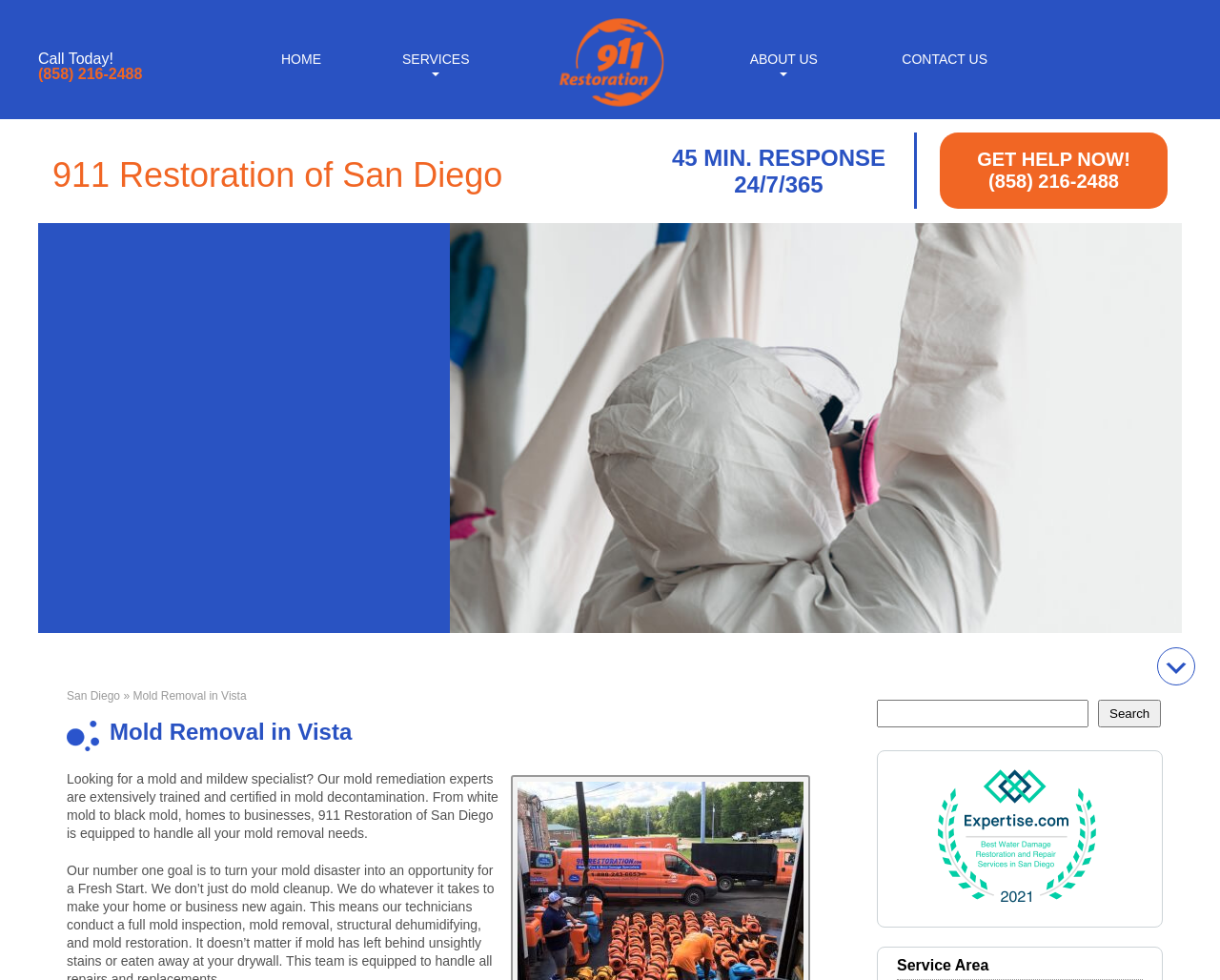Please provide the bounding box coordinates for the element that needs to be clicked to perform the instruction: "Click on the Fire Damage Restoration Services link". The coordinates must consist of four float numbers between 0 and 1, formatted as [left, top, right, bottom].

[0.735, 0.776, 0.911, 0.932]